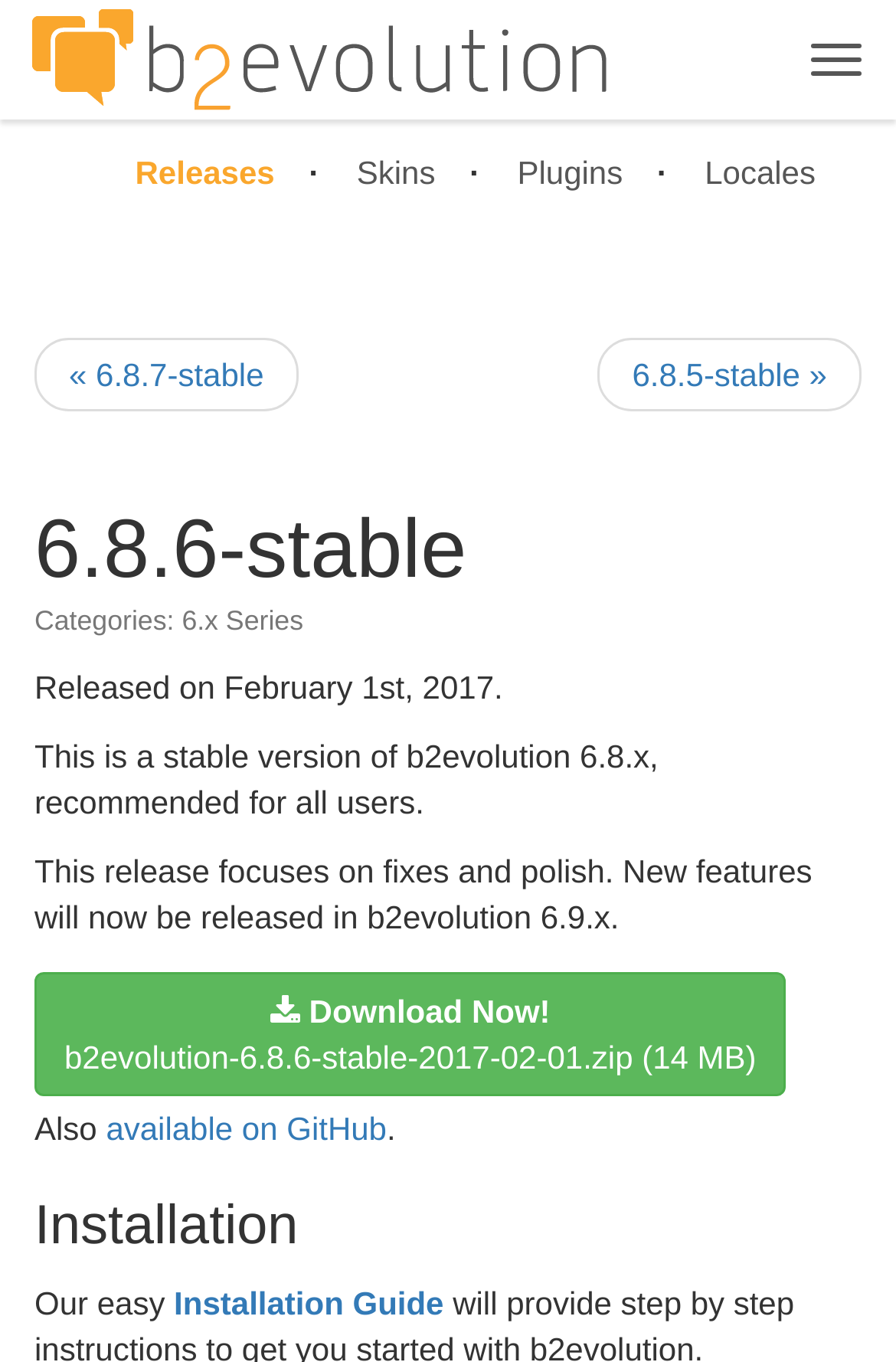Can you find the bounding box coordinates for the element to click on to achieve the instruction: "Download b2evolution 6.8.6-stable"?

[0.038, 0.713, 0.877, 0.804]